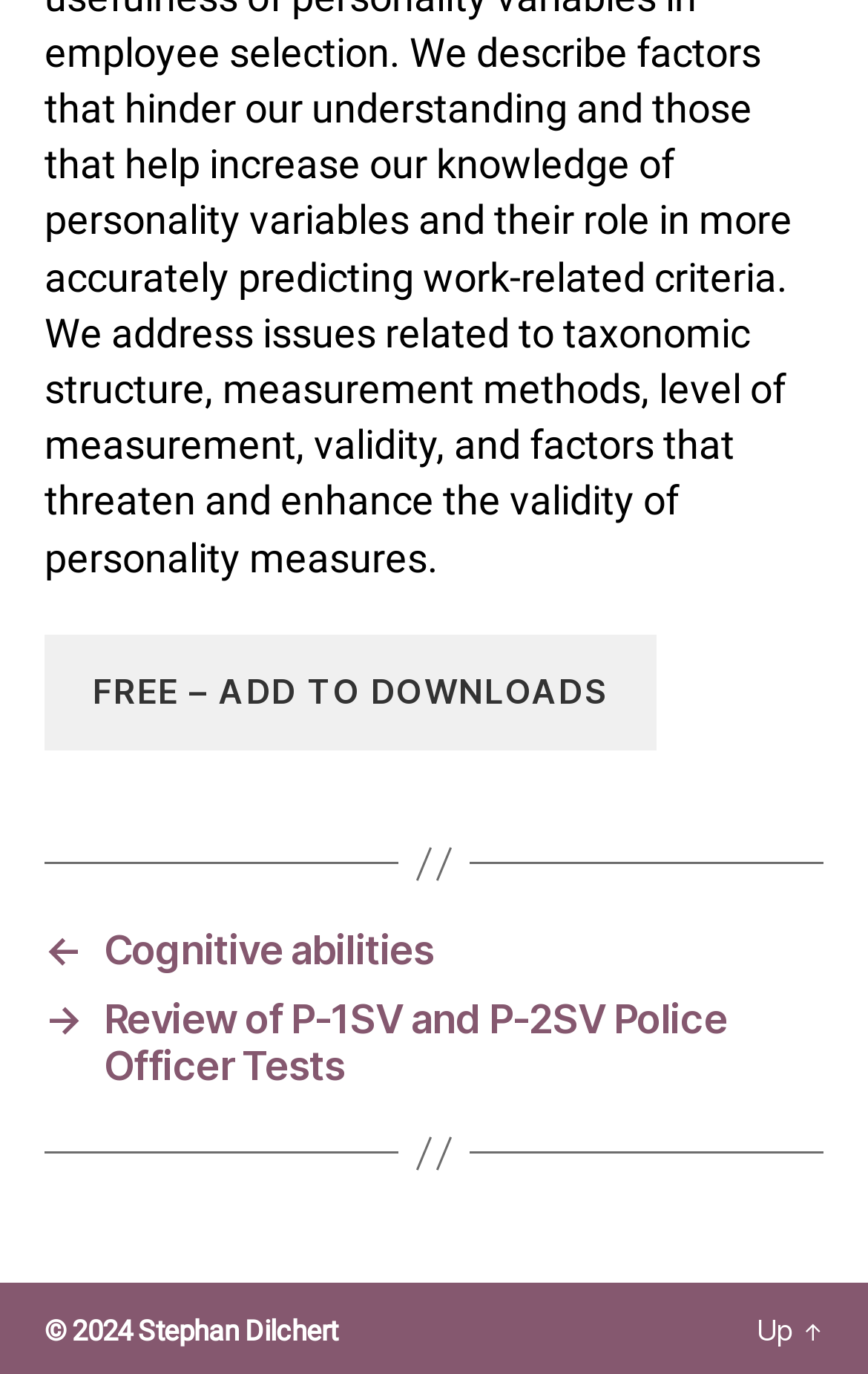Carefully observe the image and respond to the question with a detailed answer:
What is the text on the button?

I looked at the button element and found its text, which is 'FREE – ADD TO DOWNLOADS Loading'.